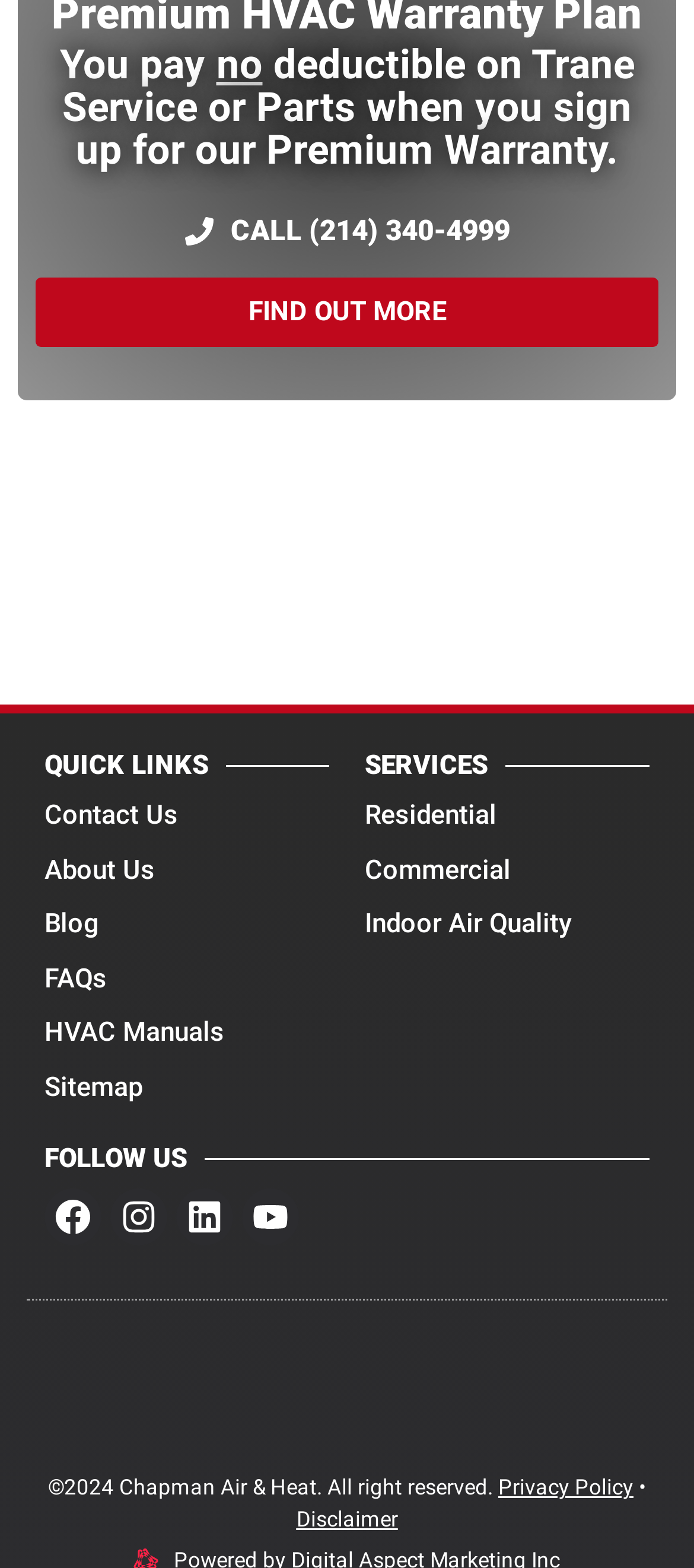Specify the bounding box coordinates for the region that must be clicked to perform the given instruction: "Call the phone number".

[0.253, 0.133, 0.747, 0.165]